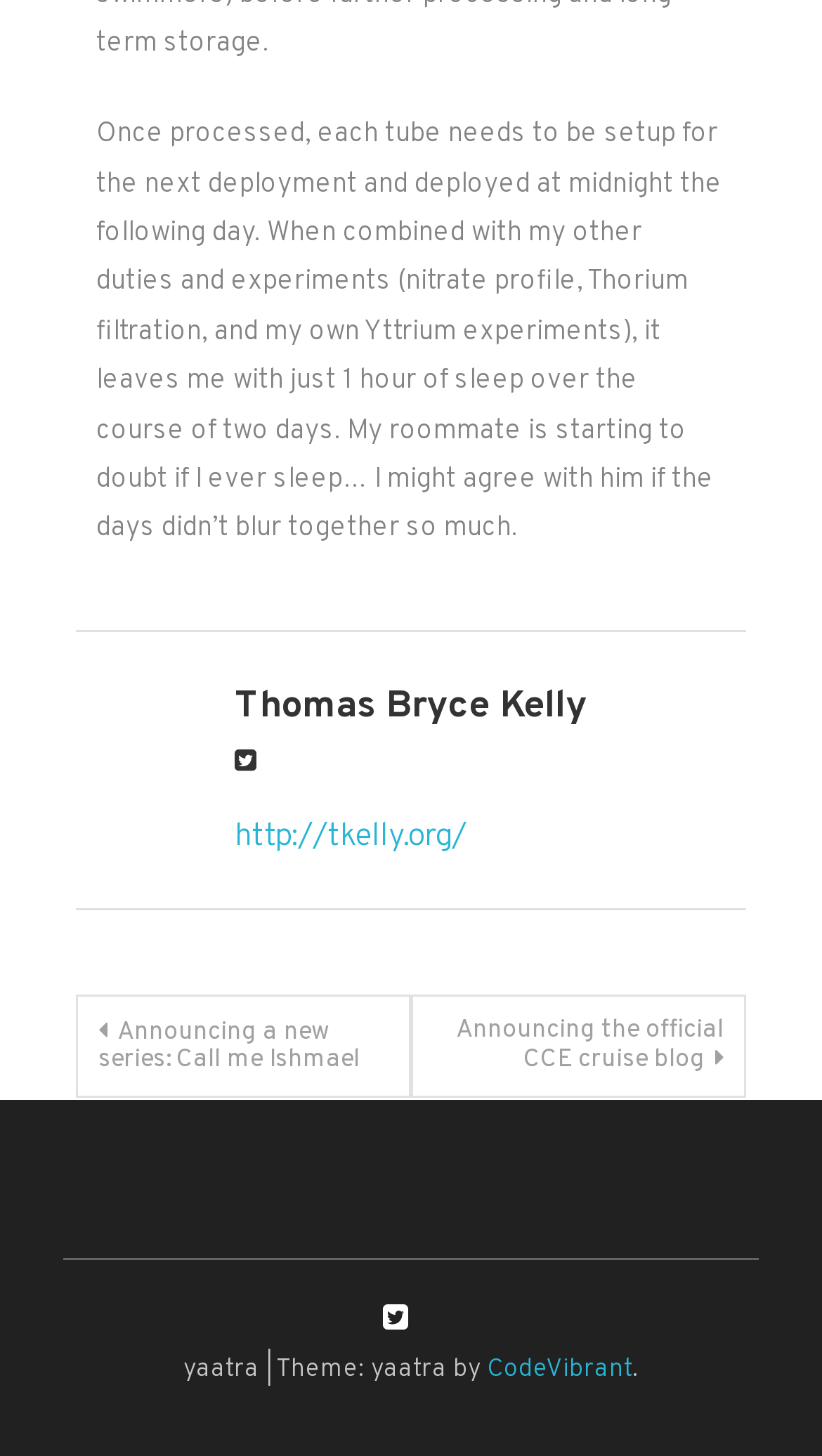Who is the author of this blog post?
Answer the question in as much detail as possible.

The answer can be found by looking at the link element with the text 'Thomas Bryce Kelly', which is likely the author's name.